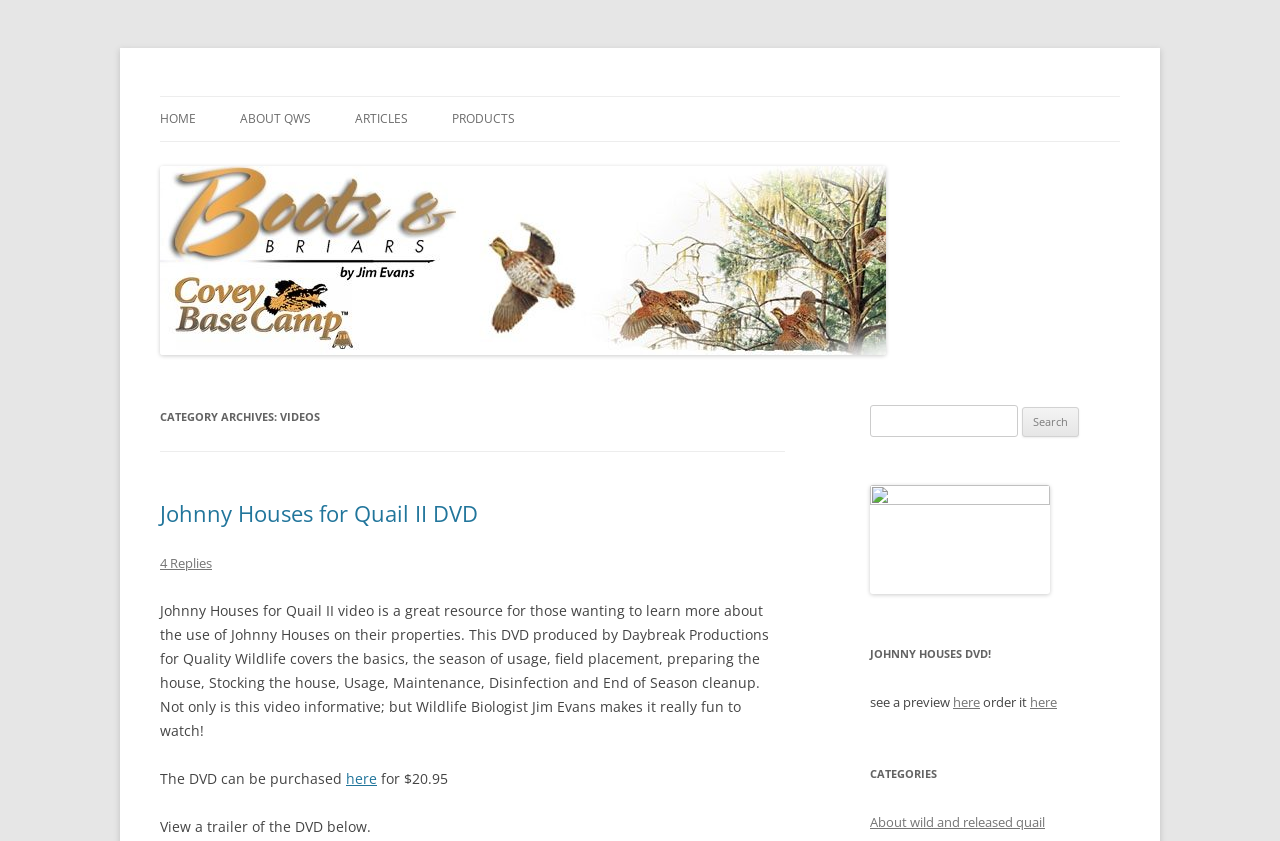Can you determine the bounding box coordinates of the area that needs to be clicked to fulfill the following instruction: "View the trailer of the DVD"?

[0.125, 0.593, 0.373, 0.628]